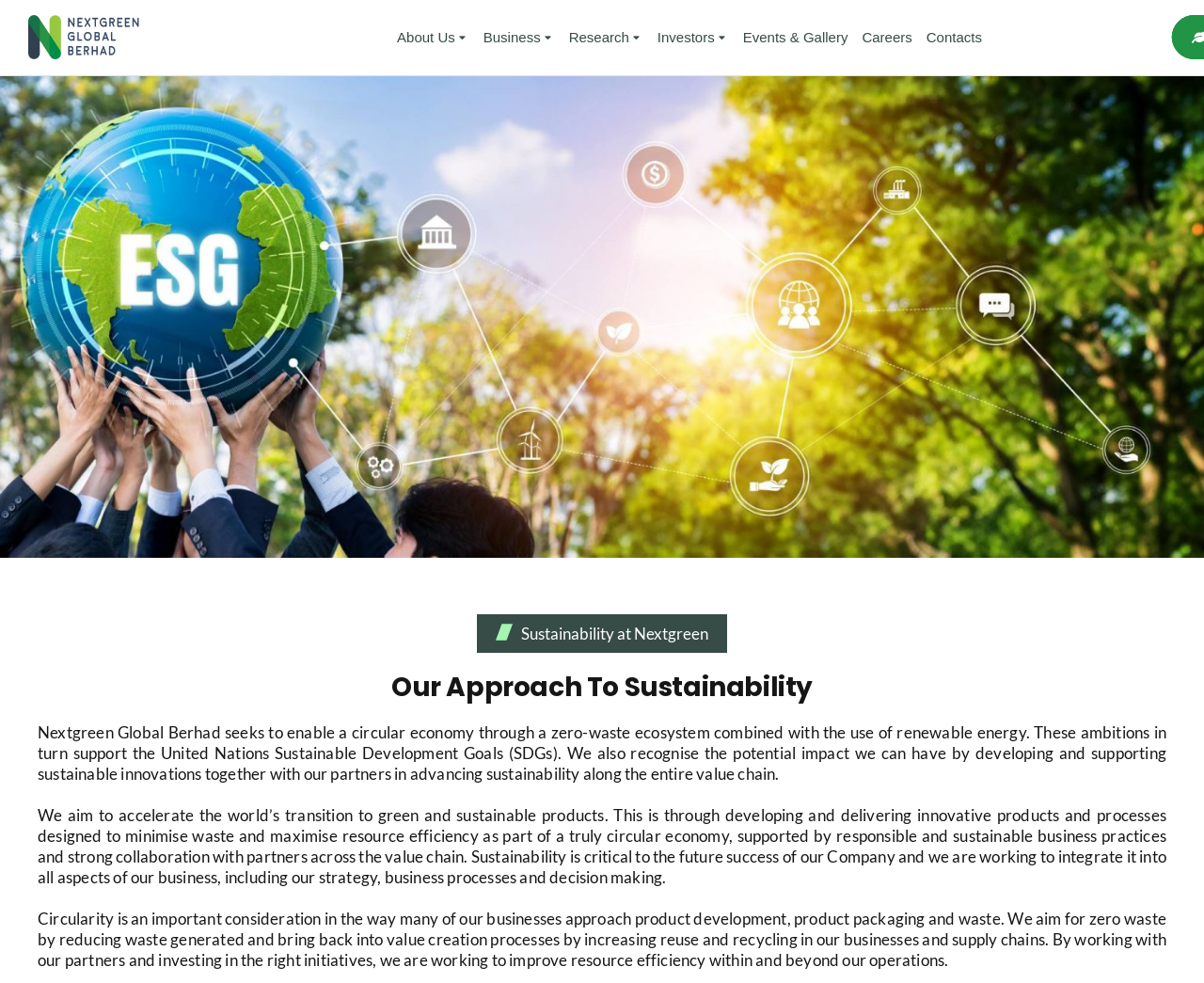Specify the bounding box coordinates for the region that must be clicked to perform the given instruction: "Click on Sustainability".

[0.839, 0.015, 0.969, 0.061]